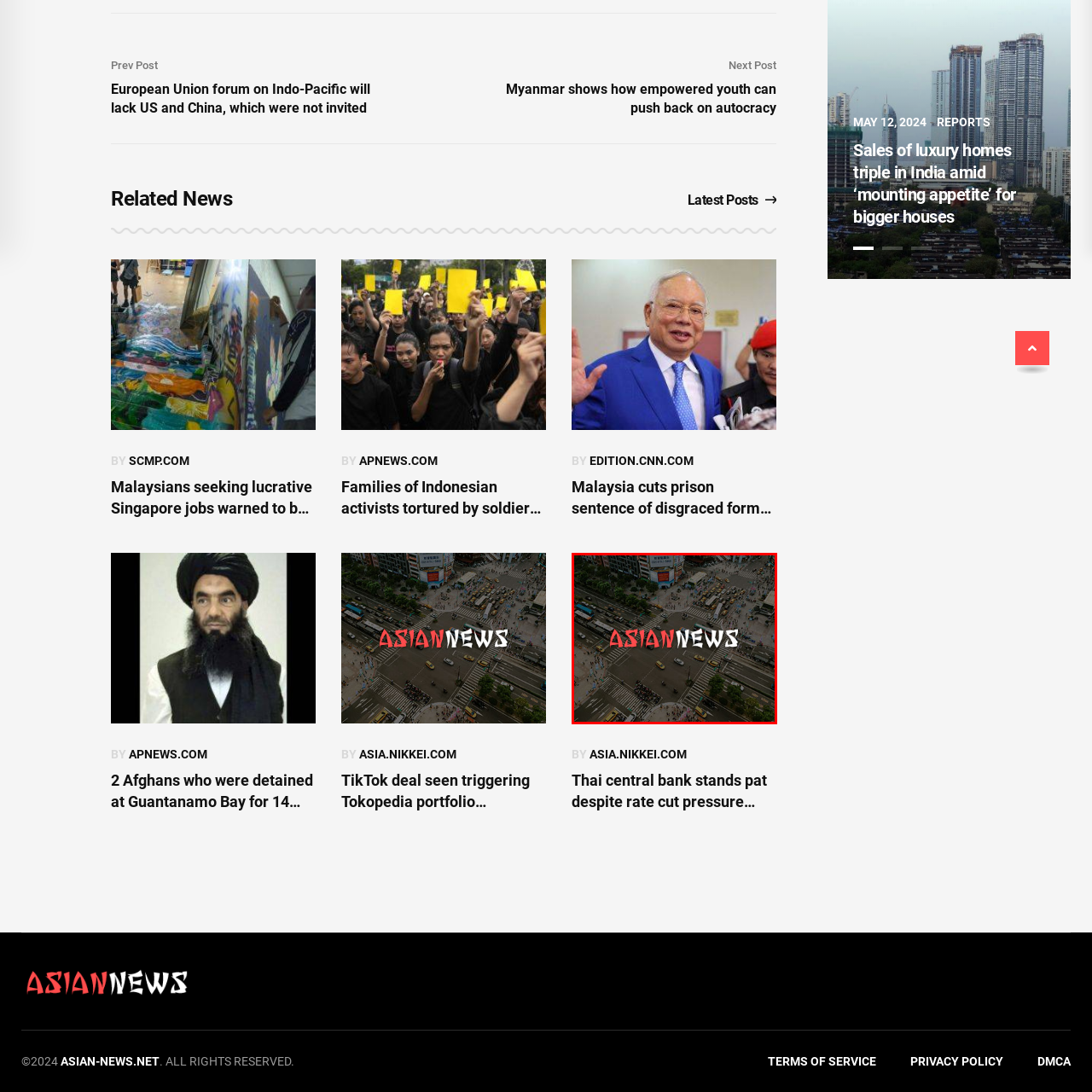Explain in detail what is happening within the highlighted red bounding box in the image.

The image presents a vibrant aerial view of a bustling urban intersection, highlighting the dynamic flow of both vehicular and pedestrian traffic. Prominently featured in the foreground, the label "ASIAN NEWS" overlays the scene, rendered in bold, eye-catching typography with a striking color contrast that draws attention. This visual composition reflects the lively pace of contemporary city life, where diverse individuals navigate the intersecting routes, while various vehicles, including taxis and buses, contribute to the energetic atmosphere. This imagery encapsulates the essence of urban society in Asia, underscoring the blend of modernity and daily hustle emblematic of the region’s metropolitan centers.